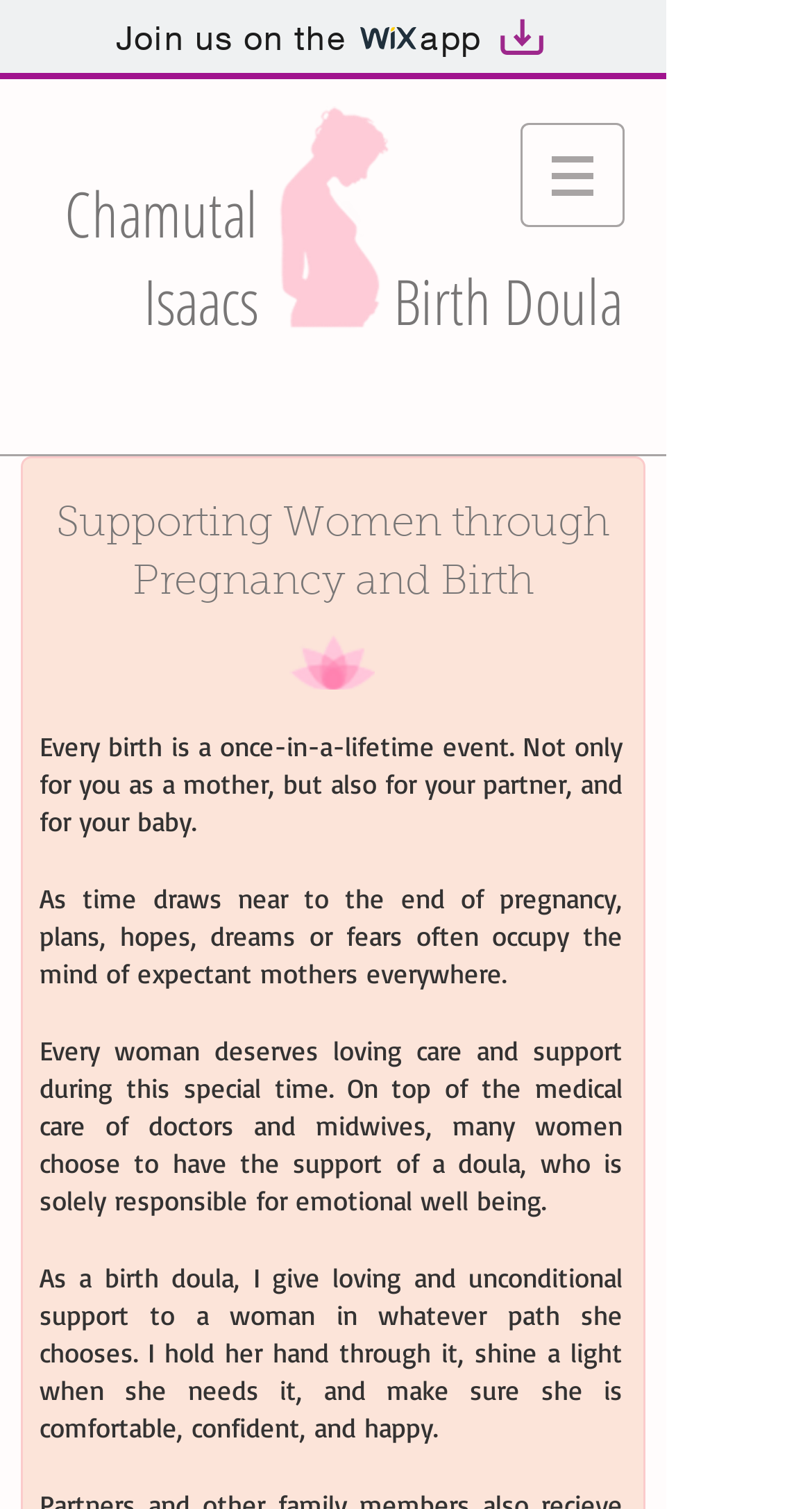Please respond to the question using a single word or phrase:
What is the profession of Chamutal Isaacs?

Birth Doula